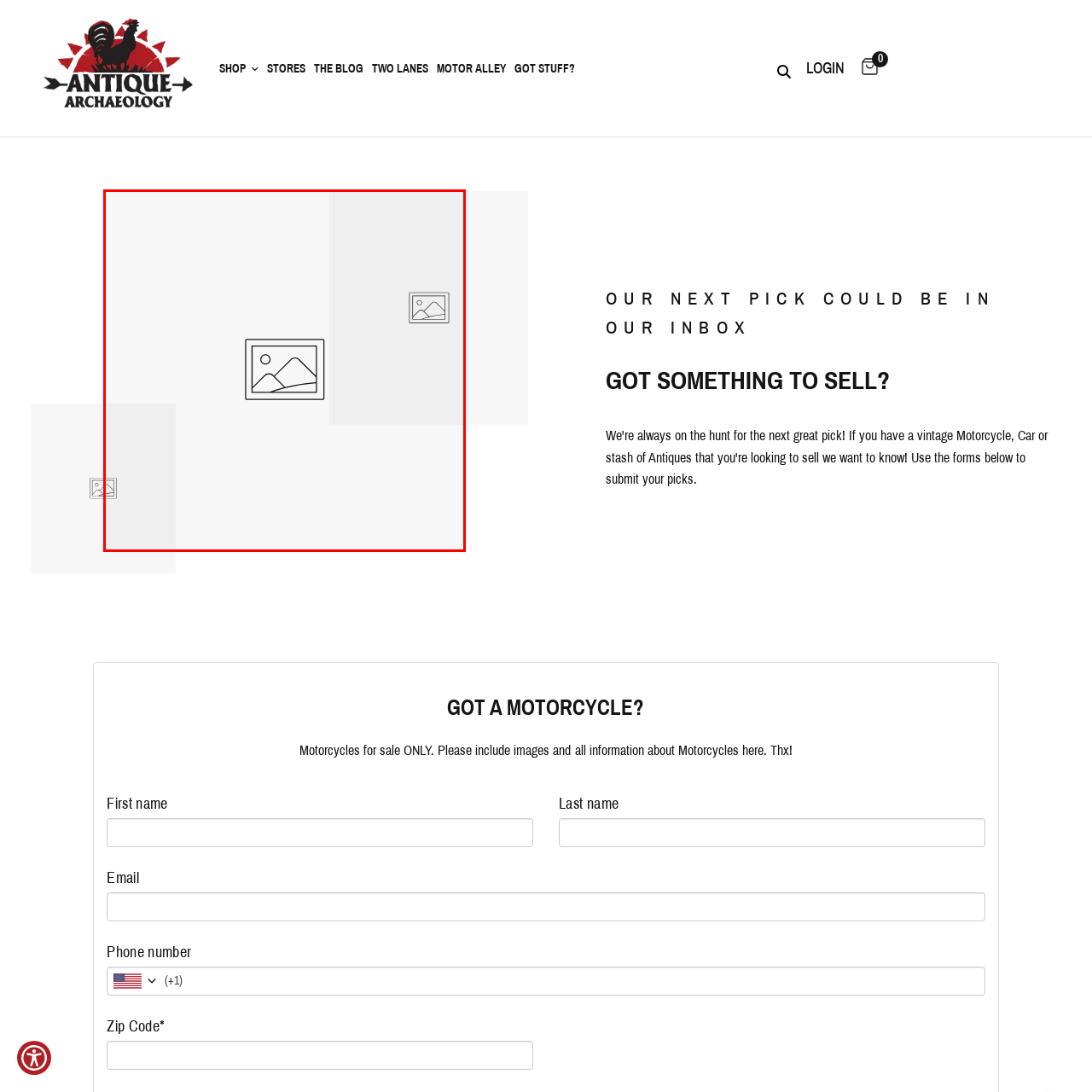What is the atmosphere conveyed by the art piece?
View the portion of the image encircled by the red bounding box and give a one-word or short phrase answer.

Serene and natural